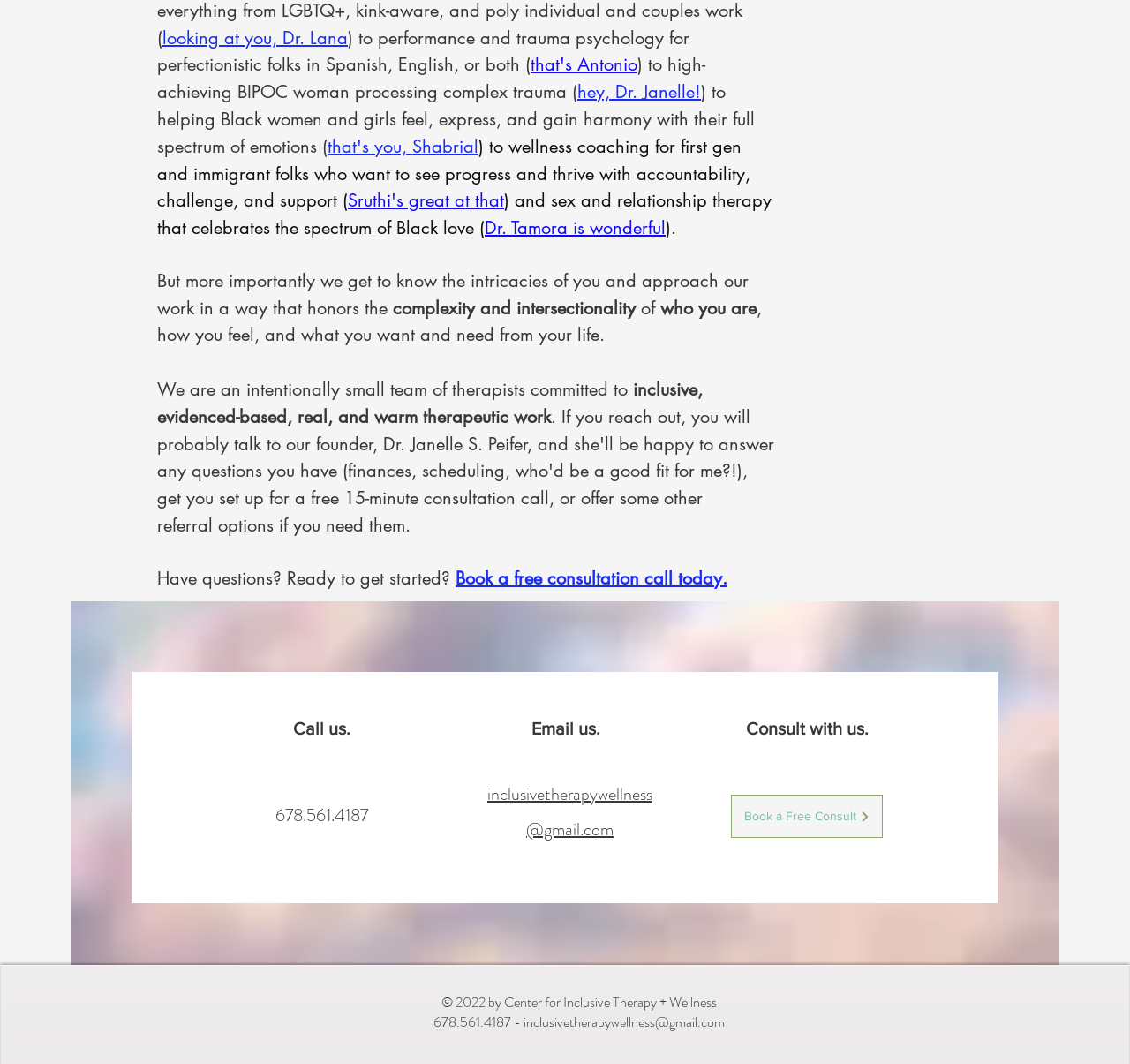How can one contact the therapists?
Provide a detailed and extensive answer to the question.

The webpage provides a phone number, 678.561.4187, and an email address, inclusivetherapywellness@gmail.com, as contact options for those who want to reach out to the therapists.